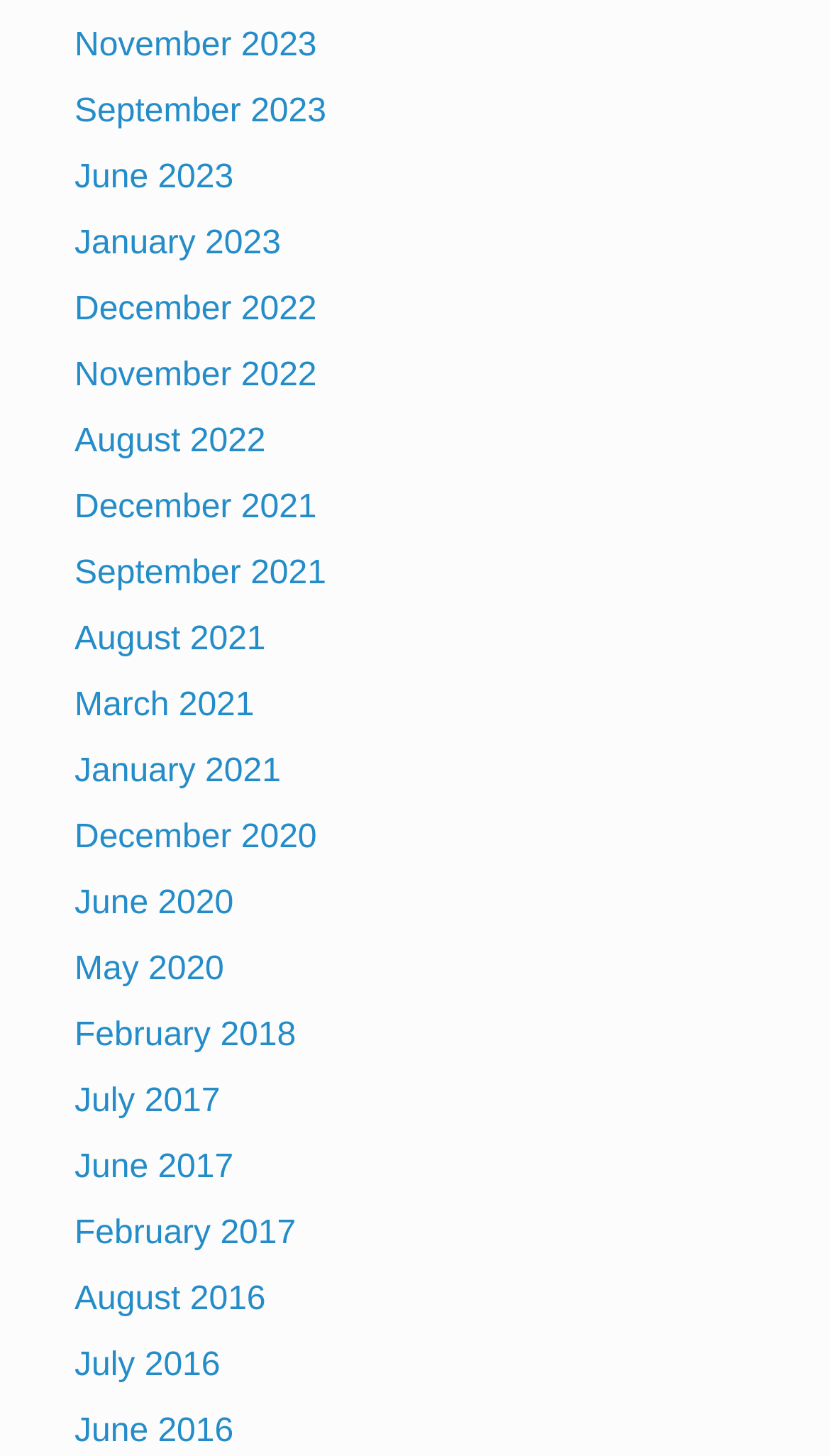Identify the bounding box for the given UI element using the description provided. Coordinates should be in the format (top-left x, top-left y, bottom-right x, bottom-right y) and must be between 0 and 1. Here is the description: November 2023

[0.09, 0.019, 0.382, 0.043]